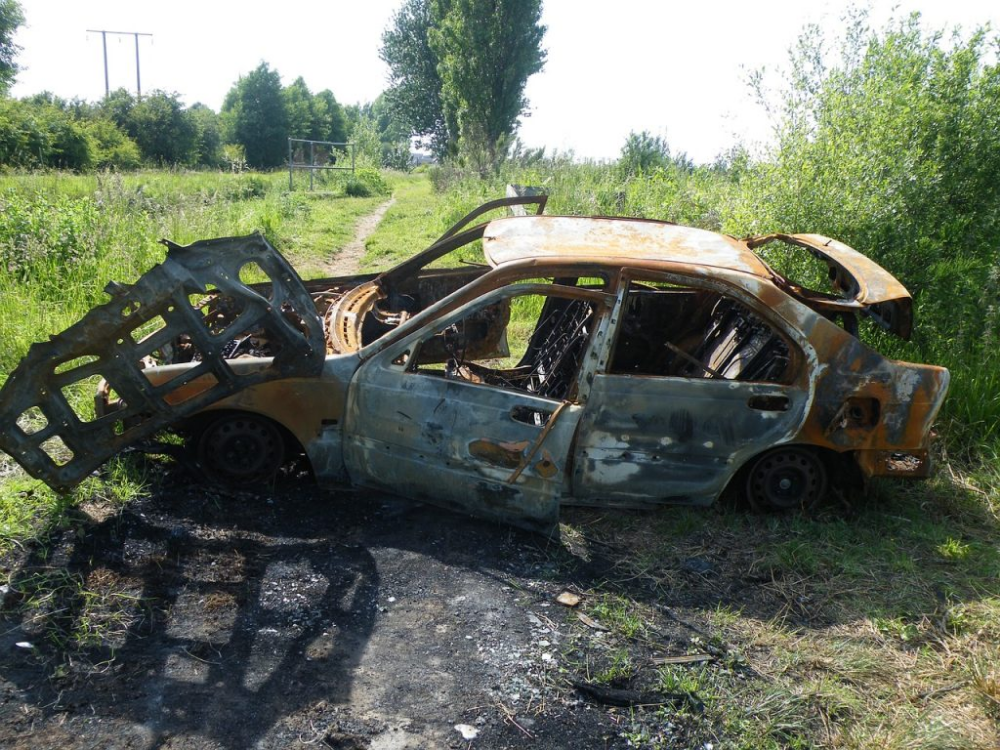Answer the question in a single word or phrase:
What is the contrast highlighted by the bright sunlight?

Vibrant landscape vs desolate car